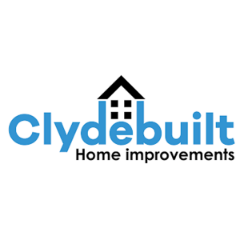What is the focus of the company according to the logo?
Please give a detailed answer to the question using the information shown in the image.

The phrase 'Home improvements' is presented in a smaller, black font below the company's name, indicating that the company's focus is on enhancing residential spaces.